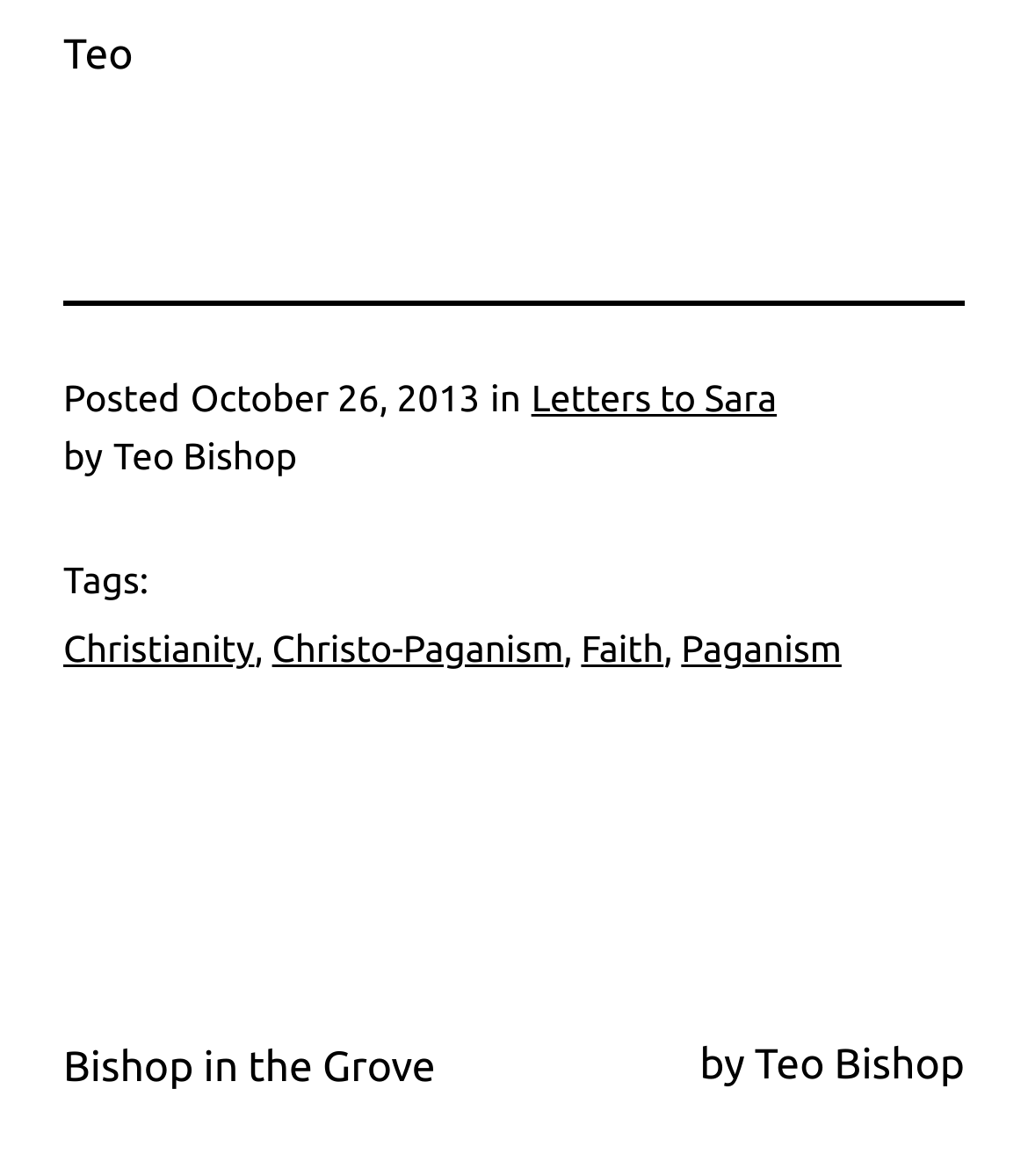Please determine the bounding box coordinates, formatted as (top-left x, top-left y, bottom-right x, bottom-right y), with all values as floating point numbers between 0 and 1. Identify the bounding box of the region described as: Faith

[0.565, 0.534, 0.646, 0.57]